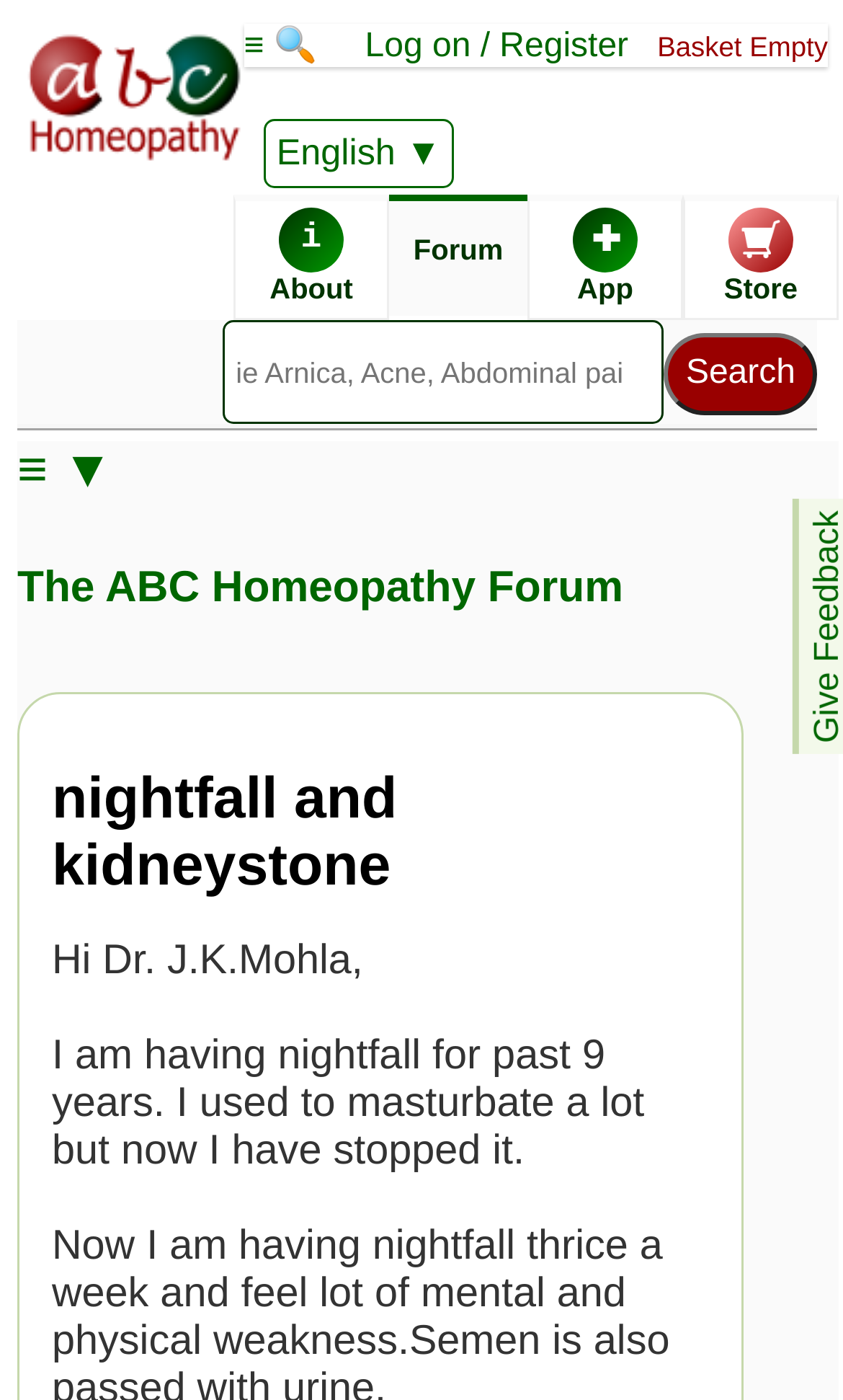Respond with a single word or phrase:
What is the name of the forum?

ABC Homeopathy Forum